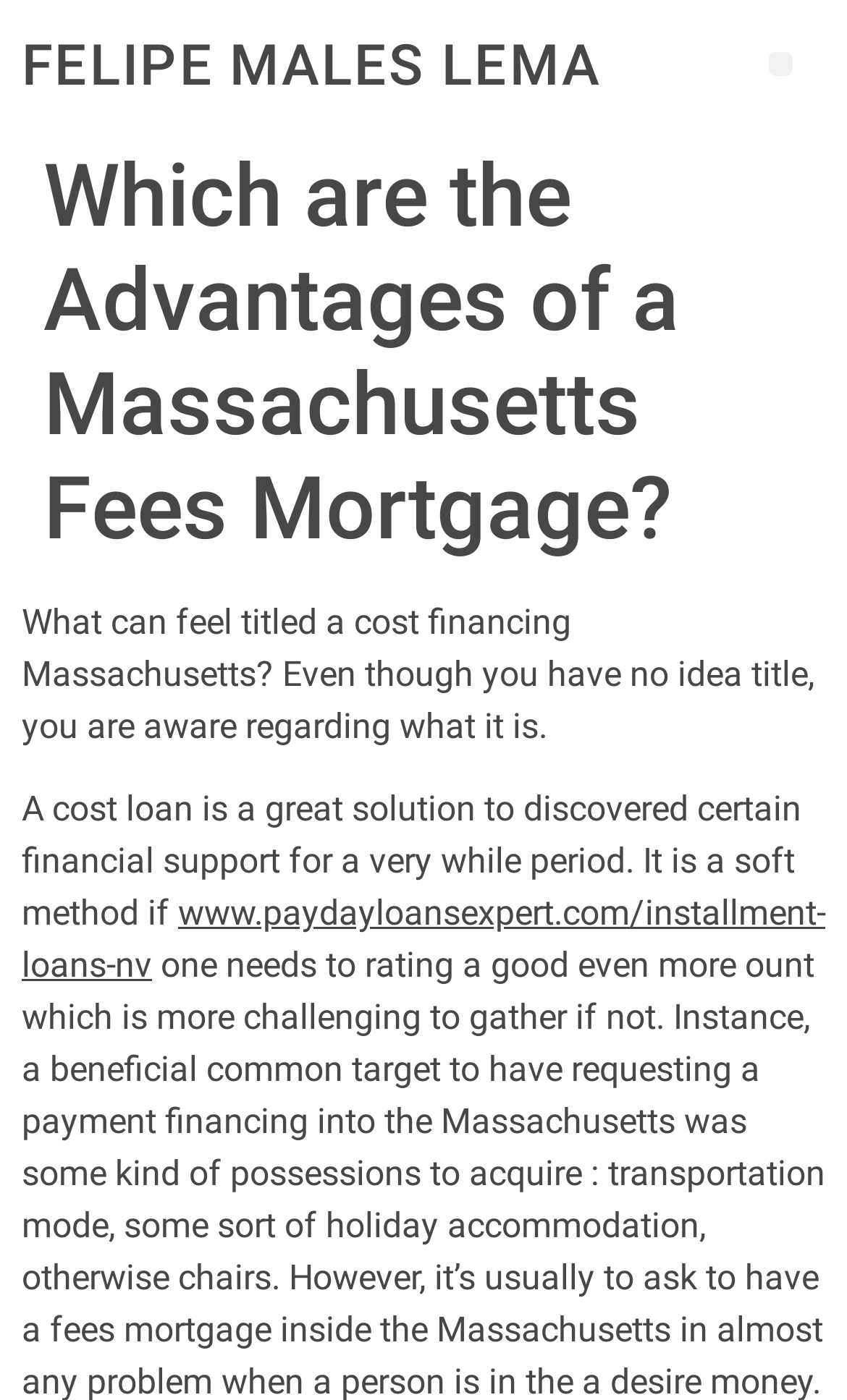Find the coordinates for the bounding box of the element with this description: "www.paydayloansexpert.com/installment-loans-nv".

[0.026, 0.638, 0.974, 0.704]